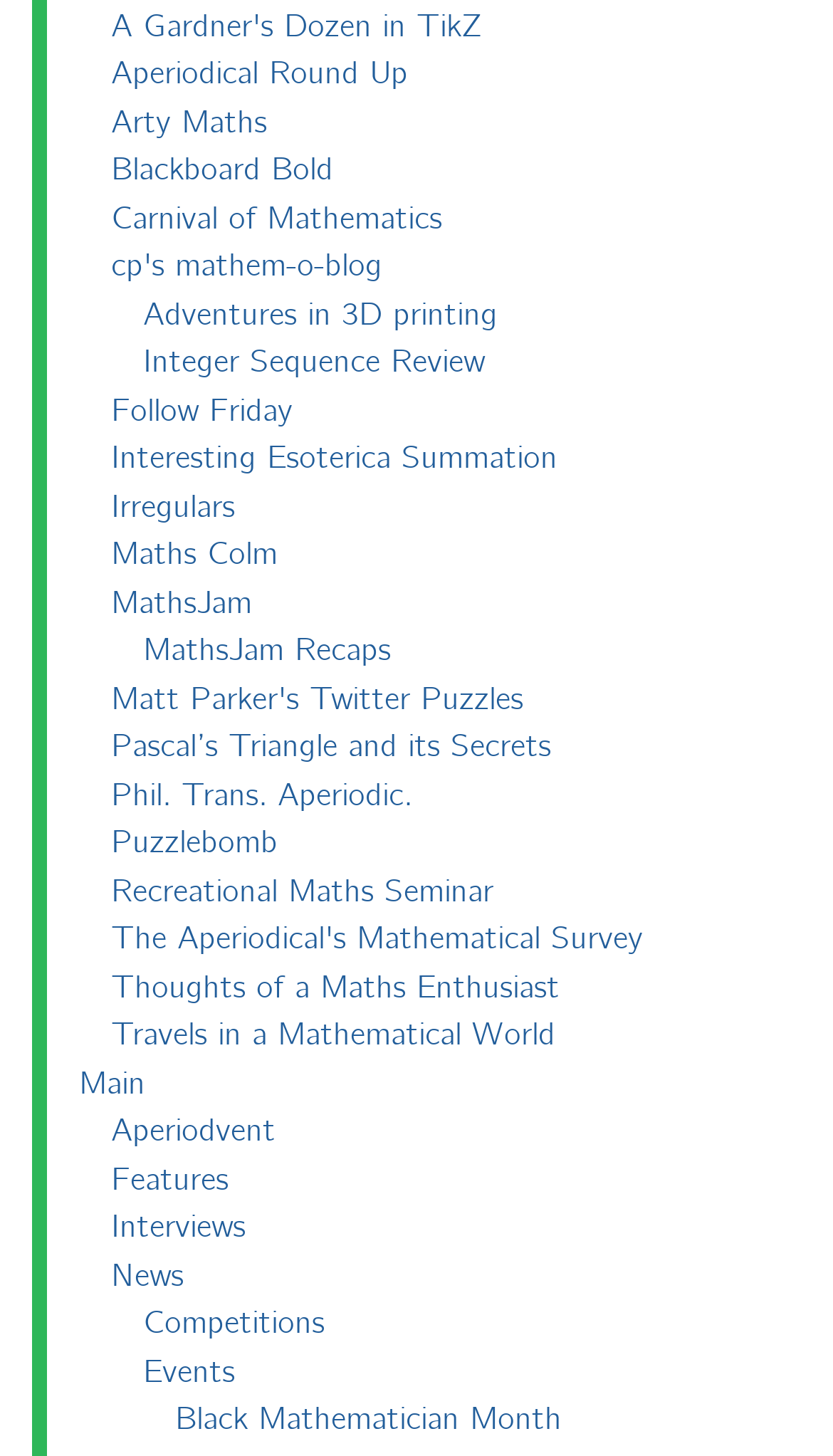Give a one-word or one-phrase response to the question: 
Is there a link to a blog about 3D printing?

Yes